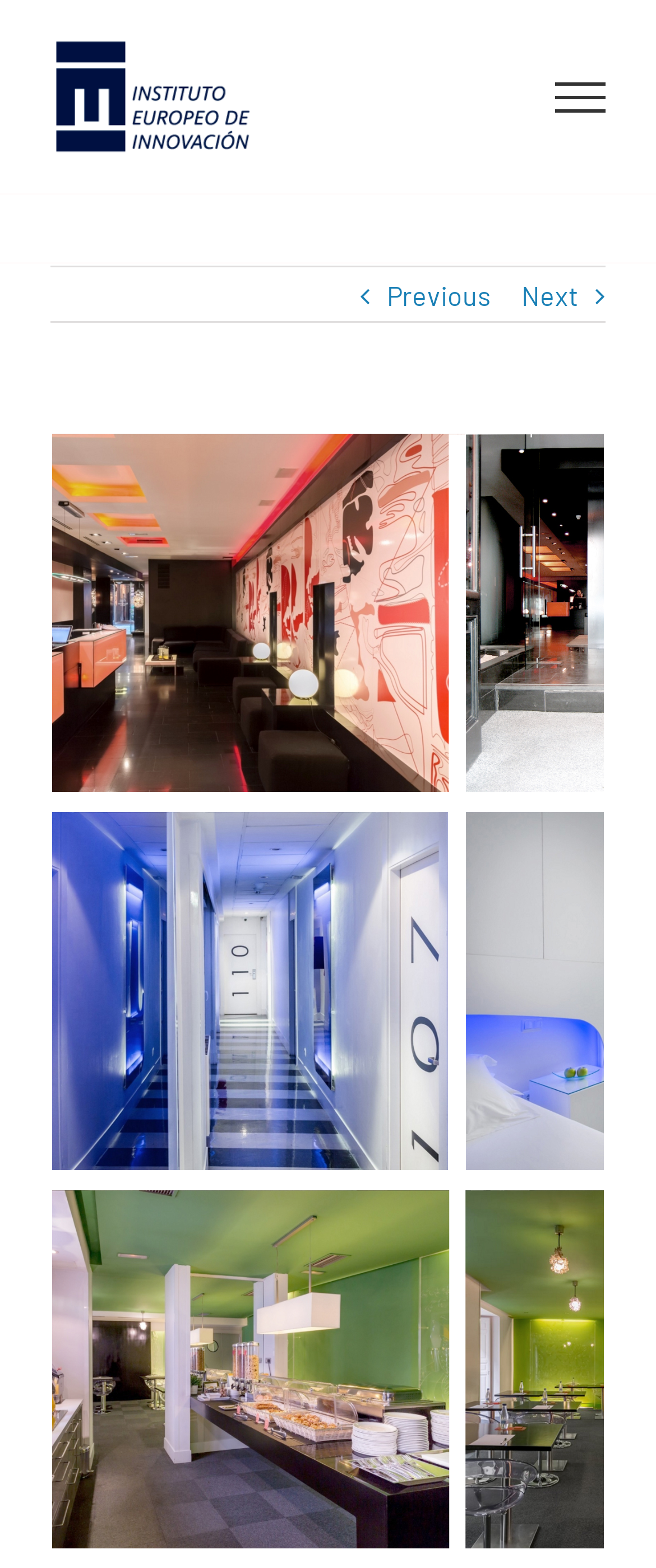Identify the bounding box of the HTML element described here: "alt="Instituto Europeo de Innovacion Logo"". Provide the coordinates as four float numbers between 0 and 1: [left, top, right, bottom].

[0.077, 0.023, 0.392, 0.101]